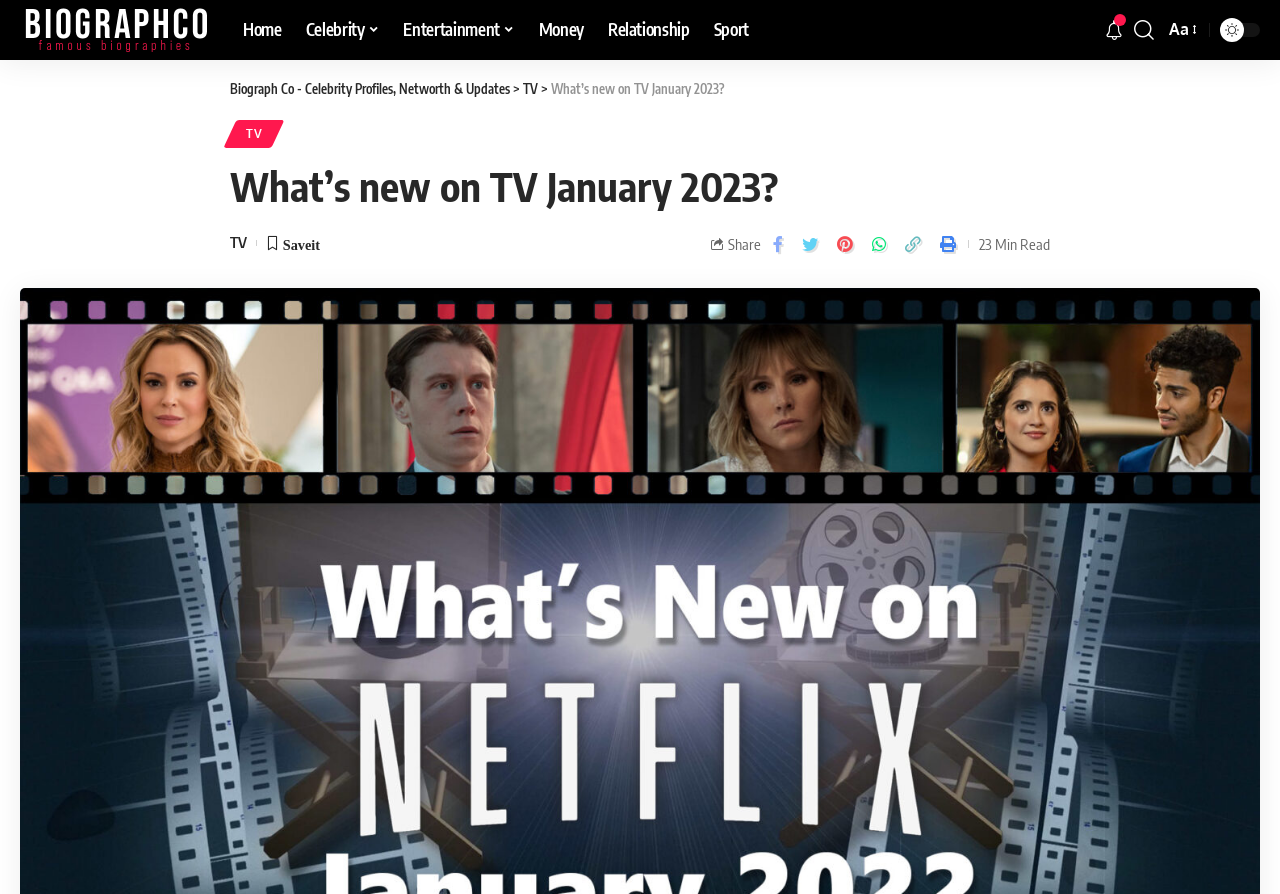Using the provided element description, identify the bounding box coordinates as (top-left x, top-left y, bottom-right x, bottom-right y). Ensure all values are between 0 and 1. Description: Money

[0.411, 0.0, 0.466, 0.067]